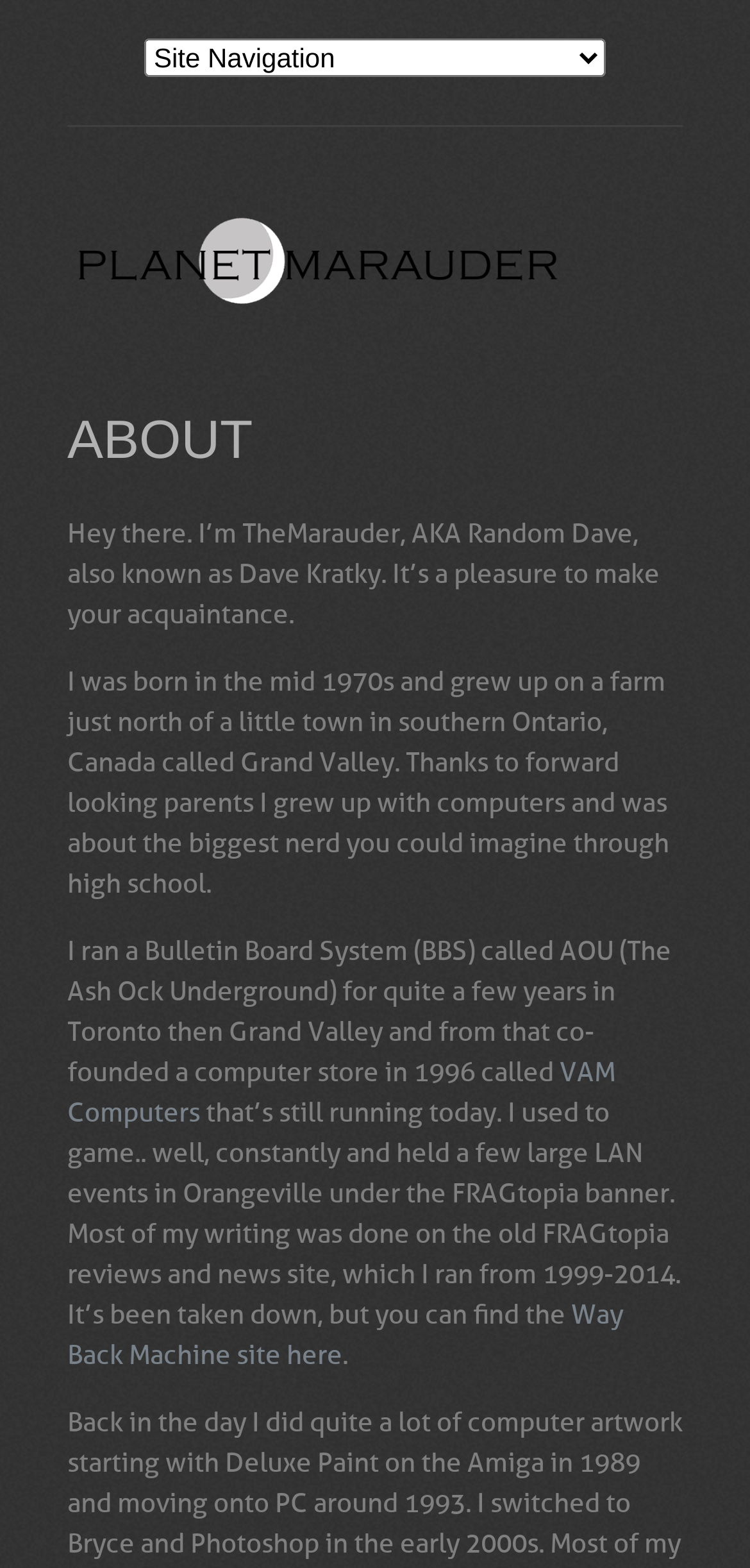What was the name of the Bulletin Board System (BBS) run by the author?
Respond to the question with a single word or phrase according to the image.

AOU